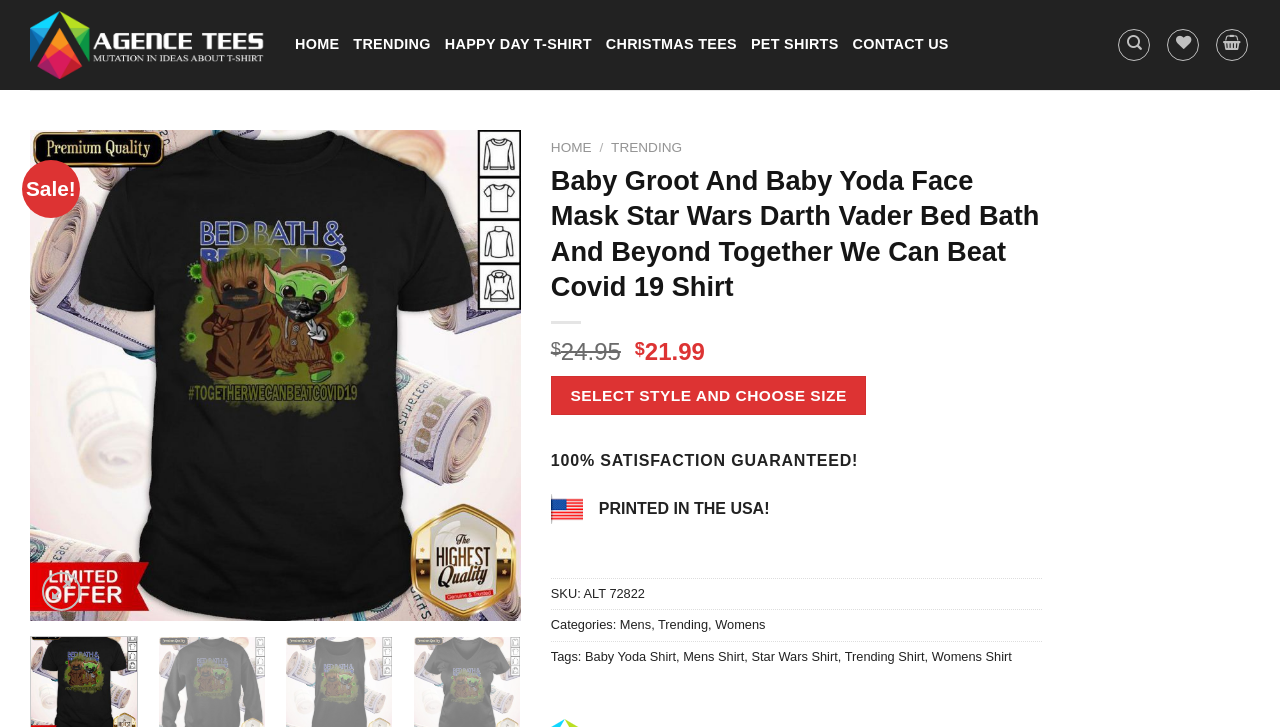Identify the bounding box coordinates for the UI element described as follows: "Star Wars Shirt". Ensure the coordinates are four float numbers between 0 and 1, formatted as [left, top, right, bottom].

[0.587, 0.892, 0.655, 0.913]